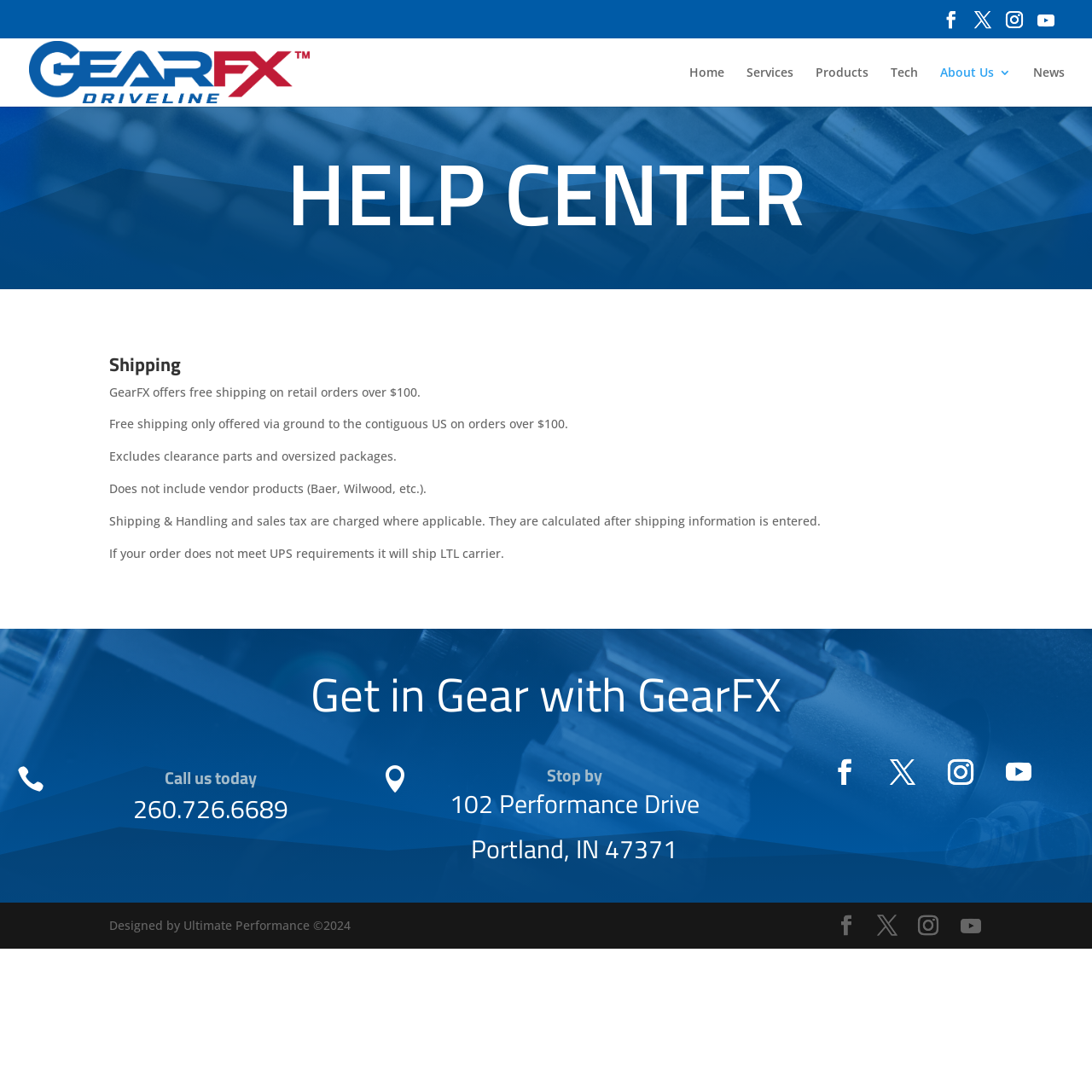What is the company name?
Give a comprehensive and detailed explanation for the question.

The company name is GearFX, which can be found in the logo at the top left corner of the webpage, and also in the link 'GearFX' with bounding box coordinates [0.027, 0.057, 0.284, 0.072].